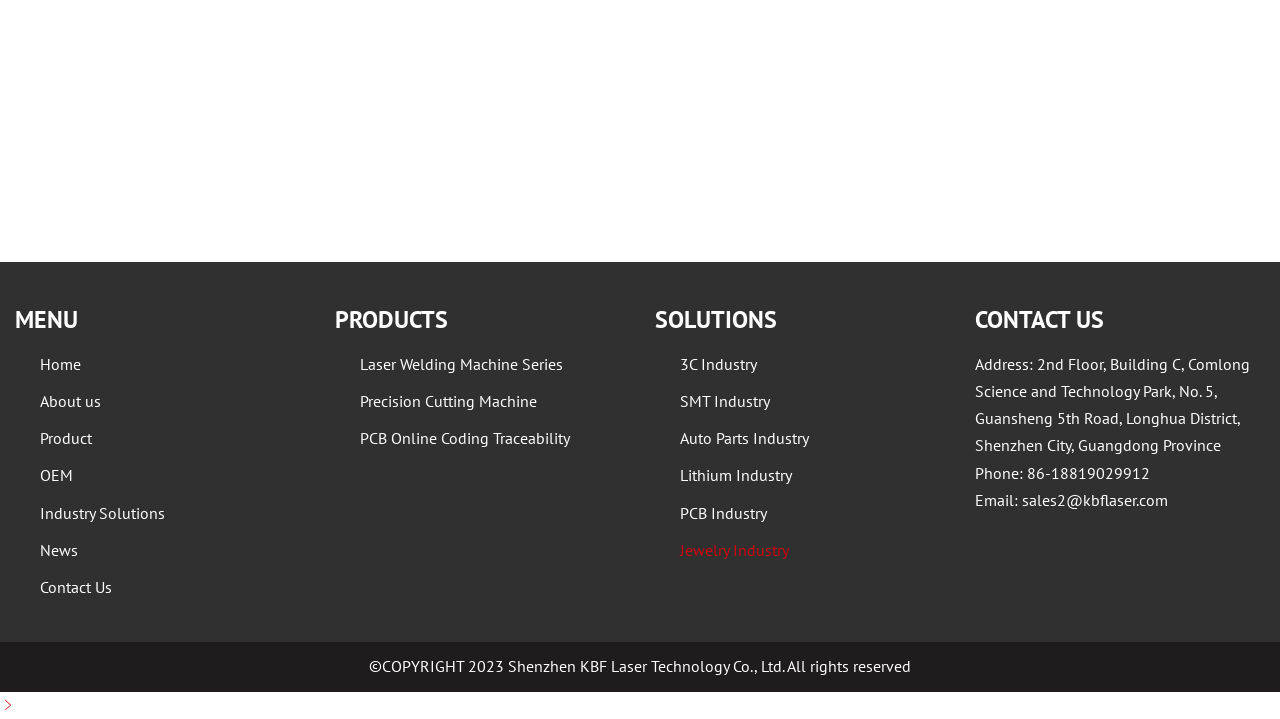Please specify the bounding box coordinates in the format (top-left x, top-left y, bottom-right x, bottom-right y), with all values as floating point numbers between 0 and 1. Identify the bounding box of the UI element described by: Precision Cutting Machine

[0.281, 0.544, 0.42, 0.572]